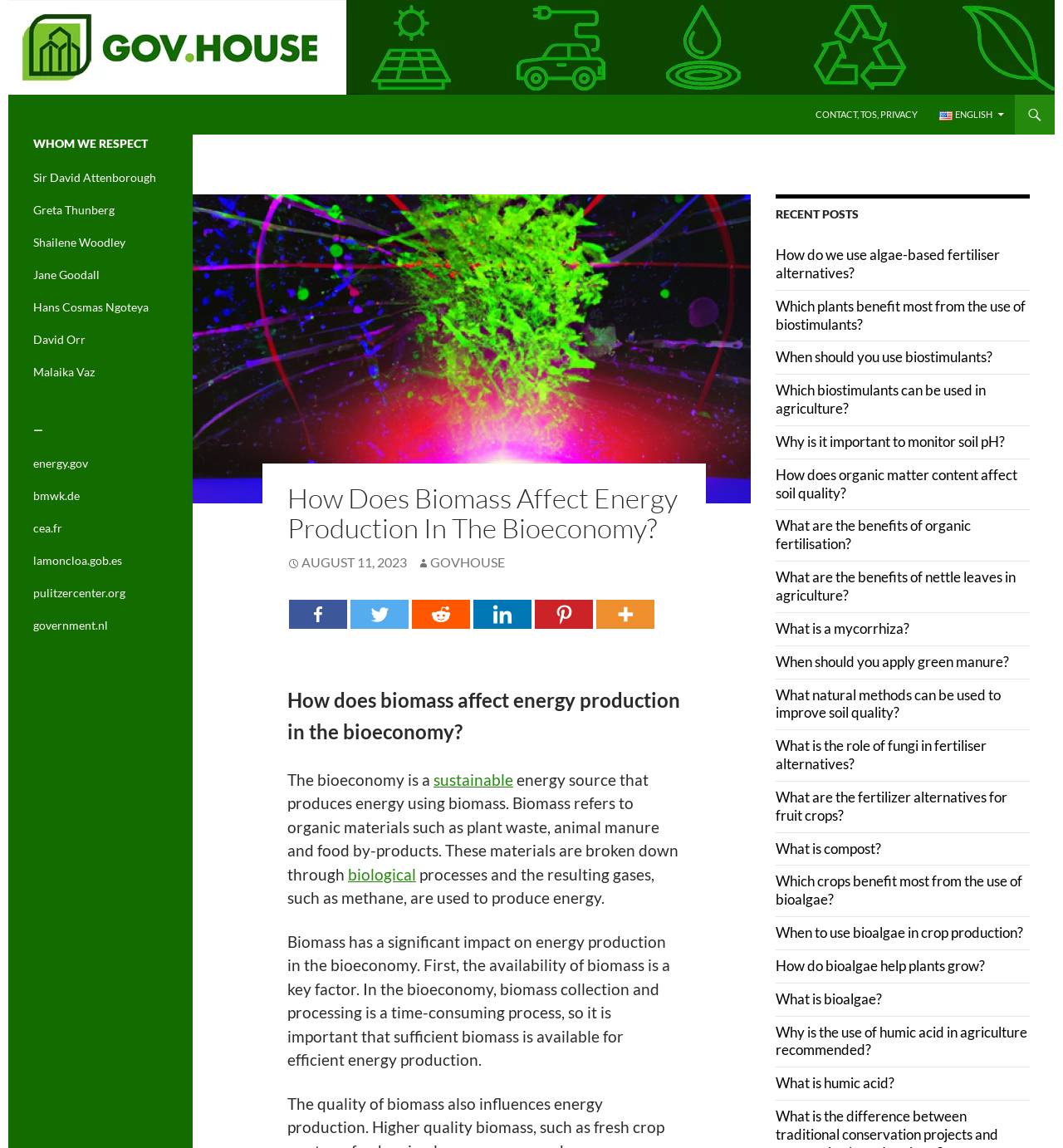Calculate the bounding box coordinates for the UI element based on the following description: "aria-label="Pinterest" title="Pinterest"". Ensure the coordinates are four float numbers between 0 and 1, i.e., [left, top, right, bottom].

[0.503, 0.523, 0.558, 0.548]